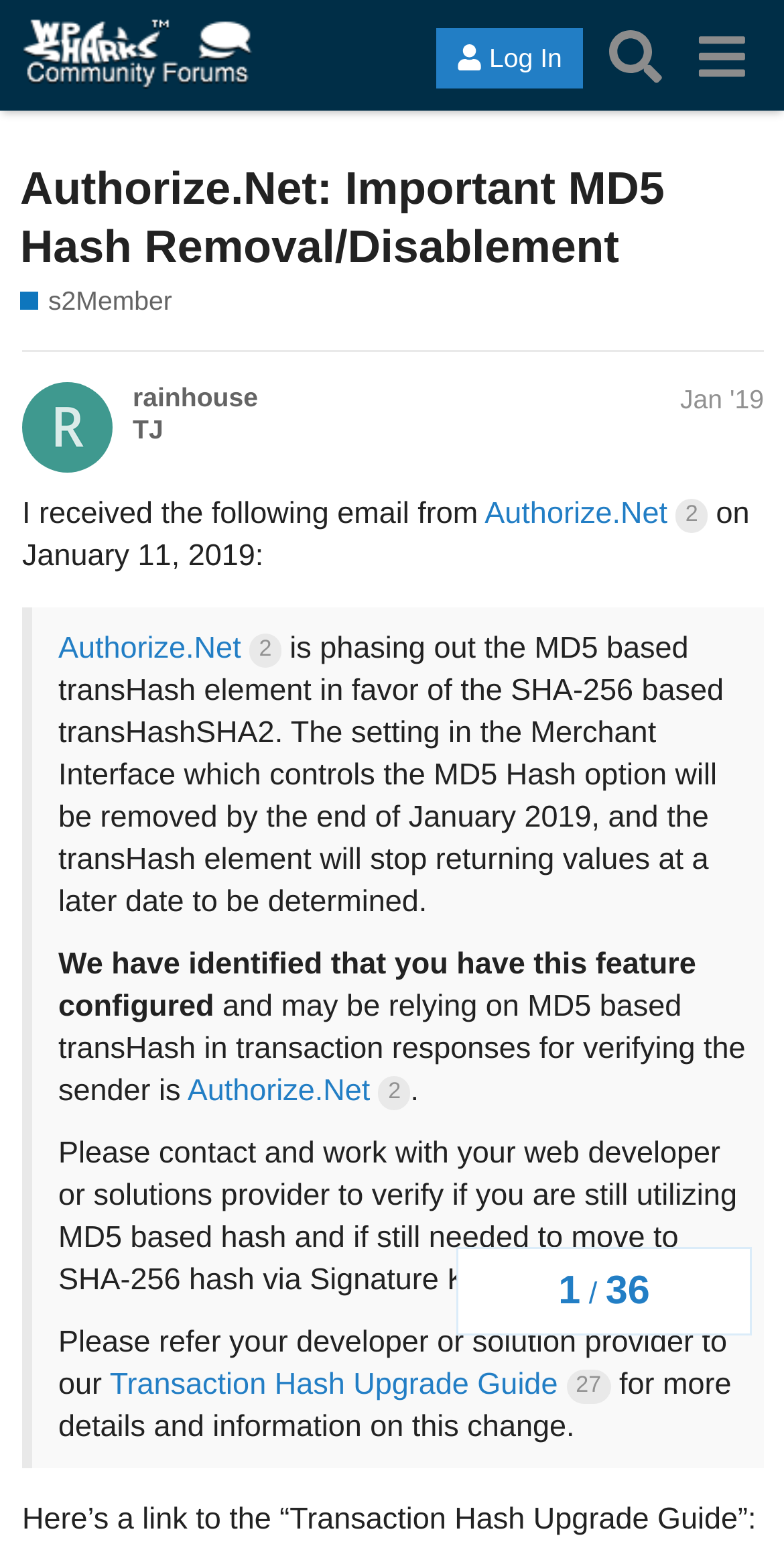Show the bounding box coordinates for the element that needs to be clicked to execute the following instruction: "Go to another topic list or category". Provide the coordinates in the form of four float numbers between 0 and 1, i.e., [left, top, right, bottom].

[0.865, 0.009, 0.974, 0.063]